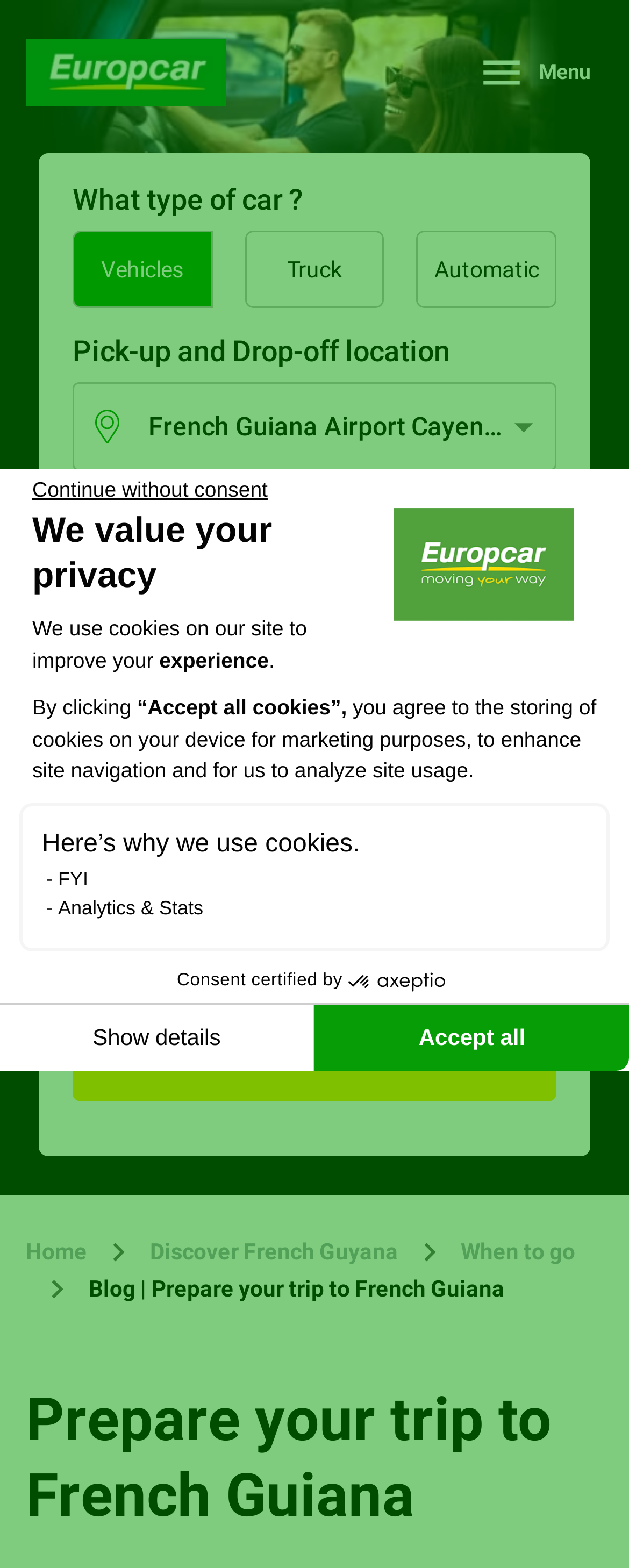Show the bounding box coordinates for the element that needs to be clicked to execute the following instruction: "Select a vehicle type". Provide the coordinates in the form of four float numbers between 0 and 1, i.e., [left, top, right, bottom].

[0.115, 0.147, 0.338, 0.196]